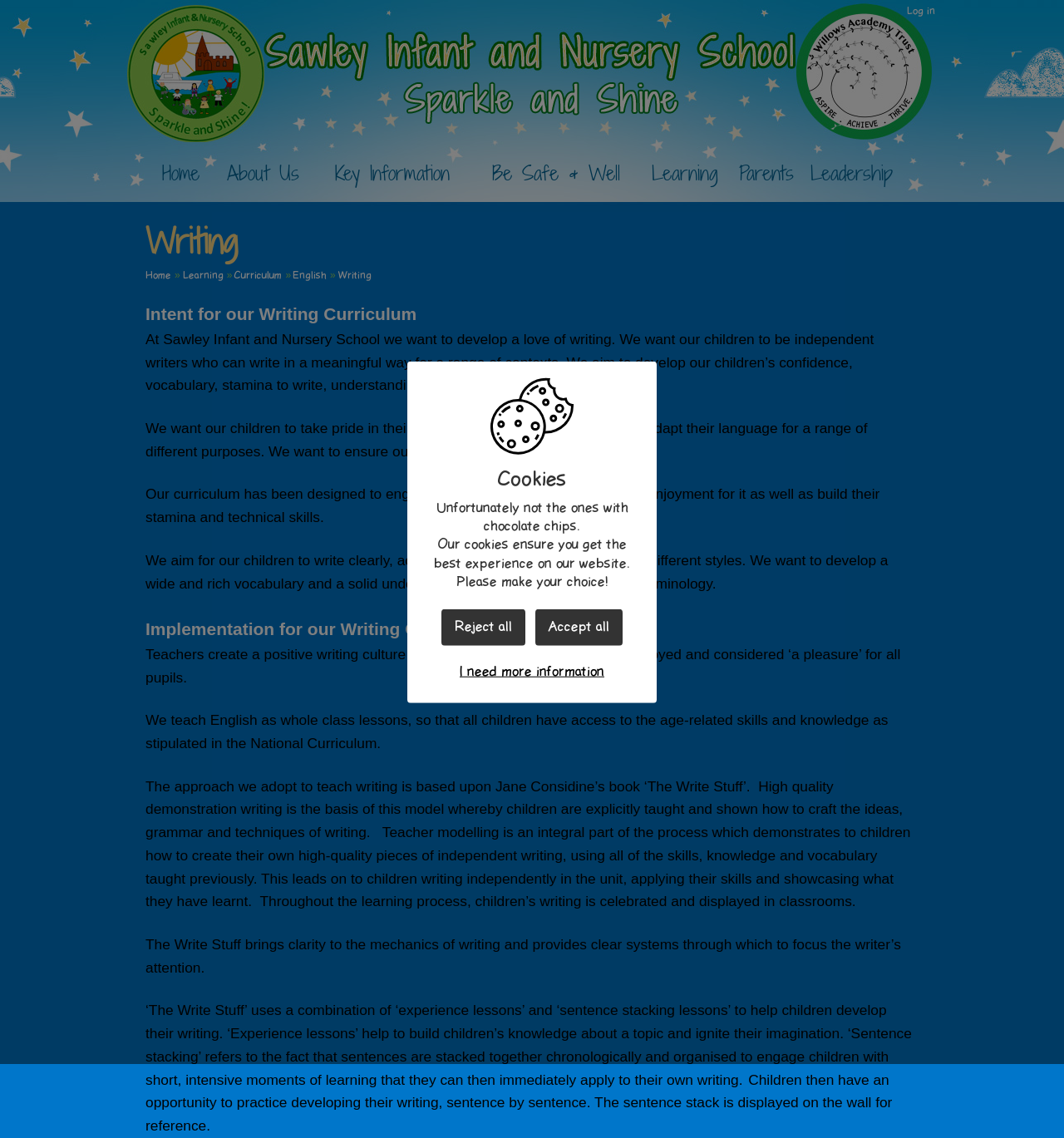From the image, can you give a detailed response to the question below:
What is the role of teachers in creating a positive writing culture?

According to the webpage, teachers create a positive writing culture in the school by promoting and enjoying writing, making it a pleasure for all pupils. This is stated in the paragraph 'Implementation for our Writing Curriculum'.